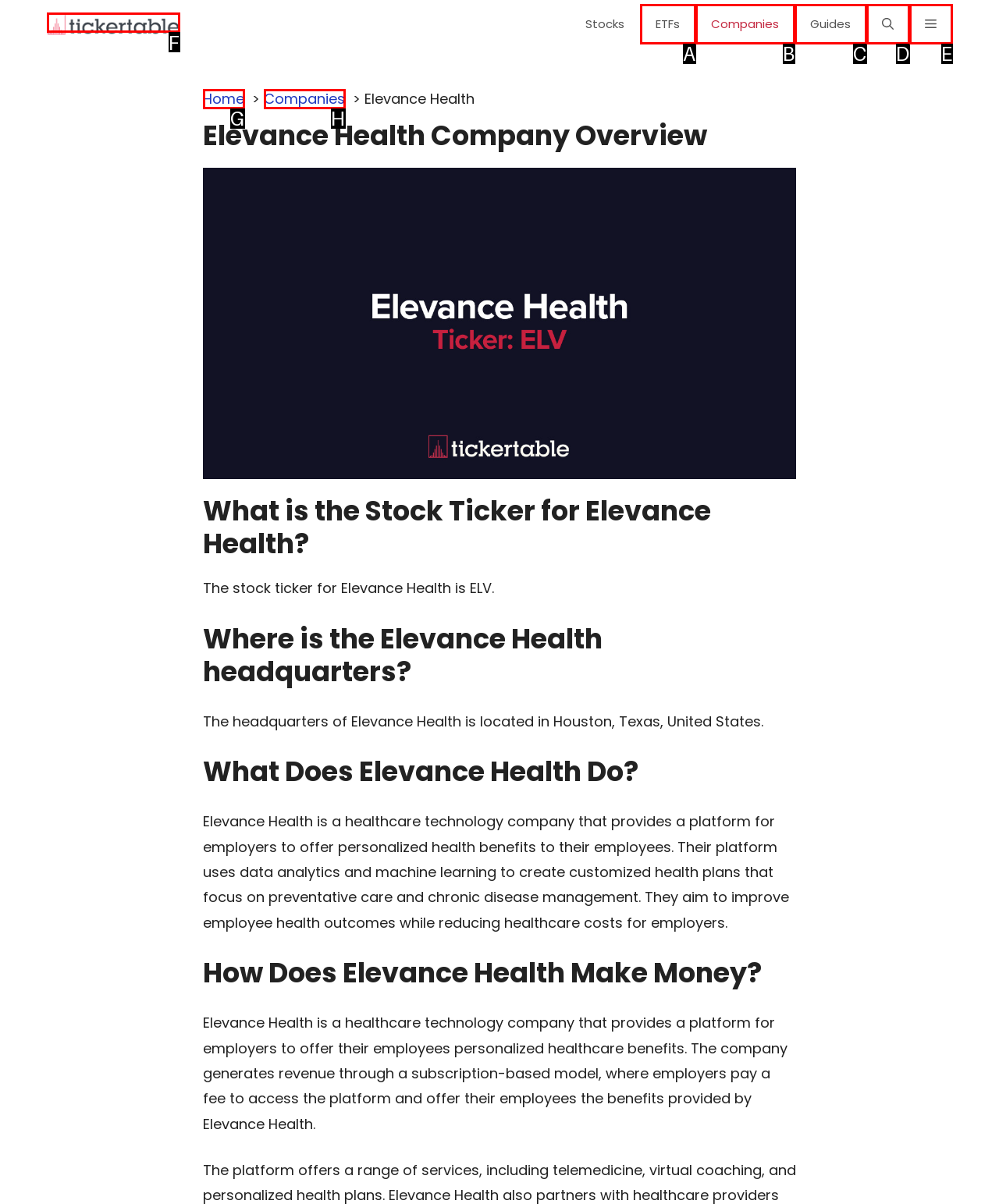Determine which option matches the element description: alt="Ticker Table"
Reply with the letter of the appropriate option from the options provided.

F